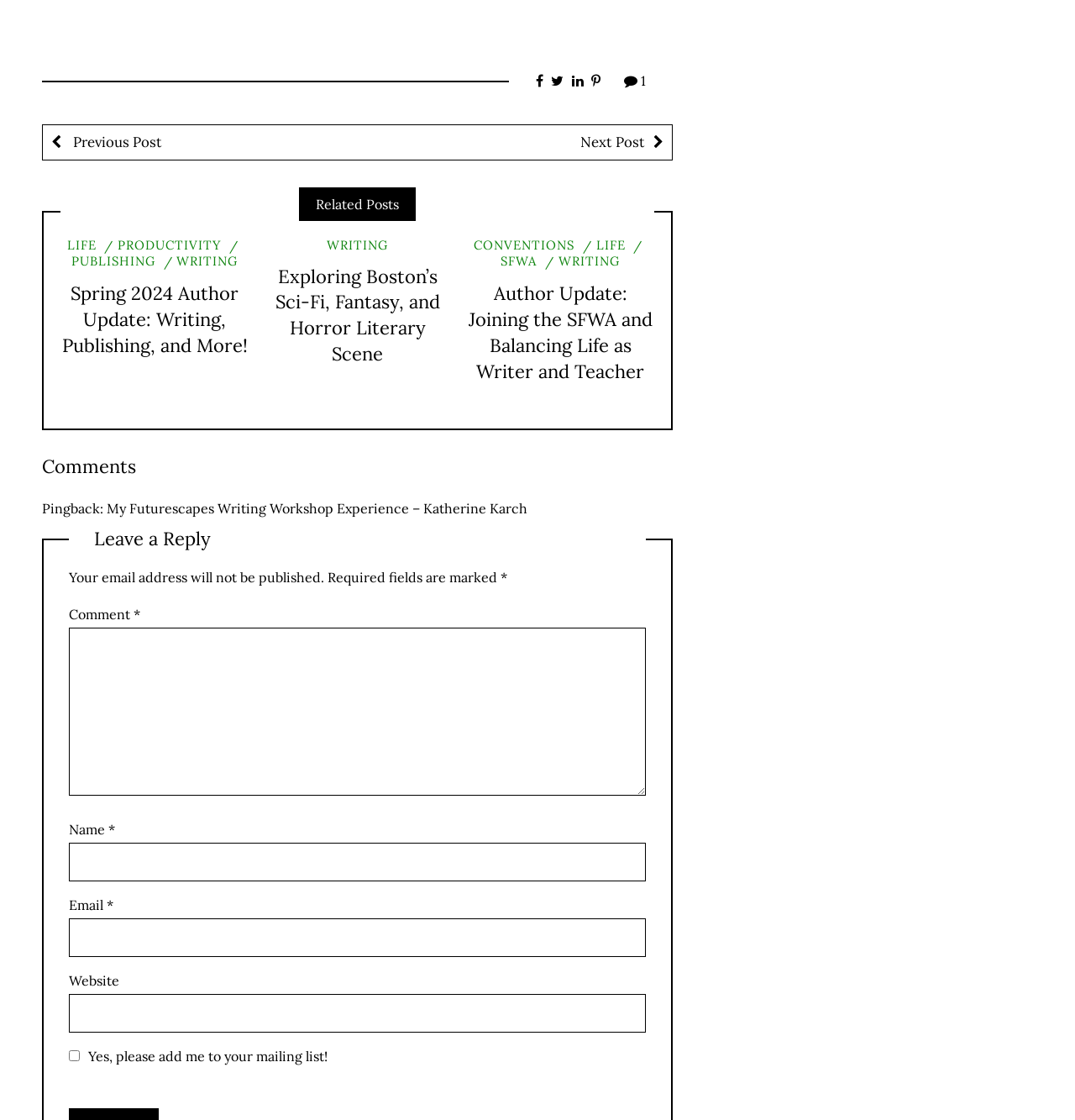What is required to leave a reply on the webpage?
Please ensure your answer is as detailed and informative as possible.

To leave a reply on the webpage, users are required to fill in their 'Name', 'Email', and 'Comment' in the respective textboxes, as indicated by the required fields marked with an asterisk (*) and the corresponding labels.